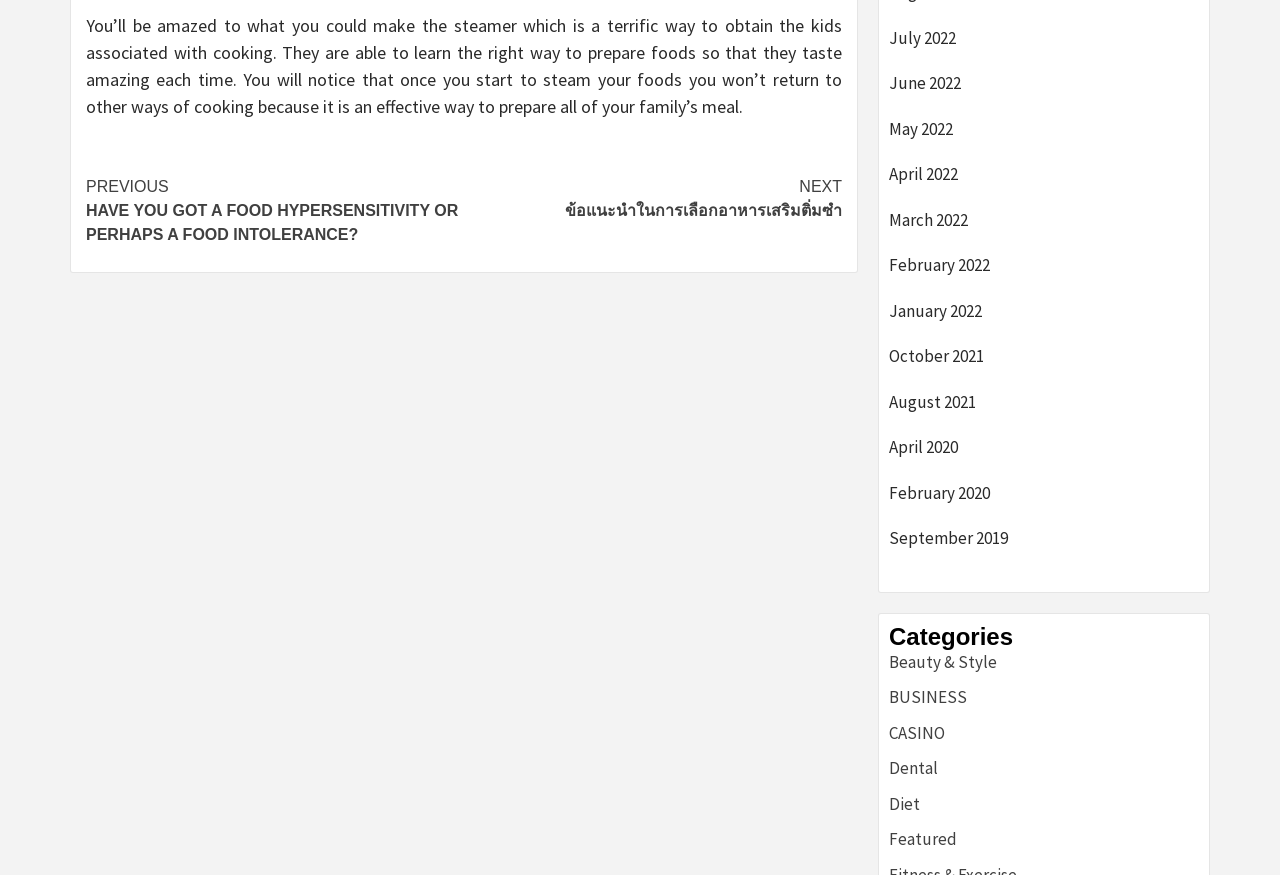What categories are available on this website?
Please provide a detailed and thorough answer to the question.

The categories are listed on the right side of the webpage, and they include Beauty & Style, BUSINESS, CASINO, Dental, Diet, and Featured, among others.